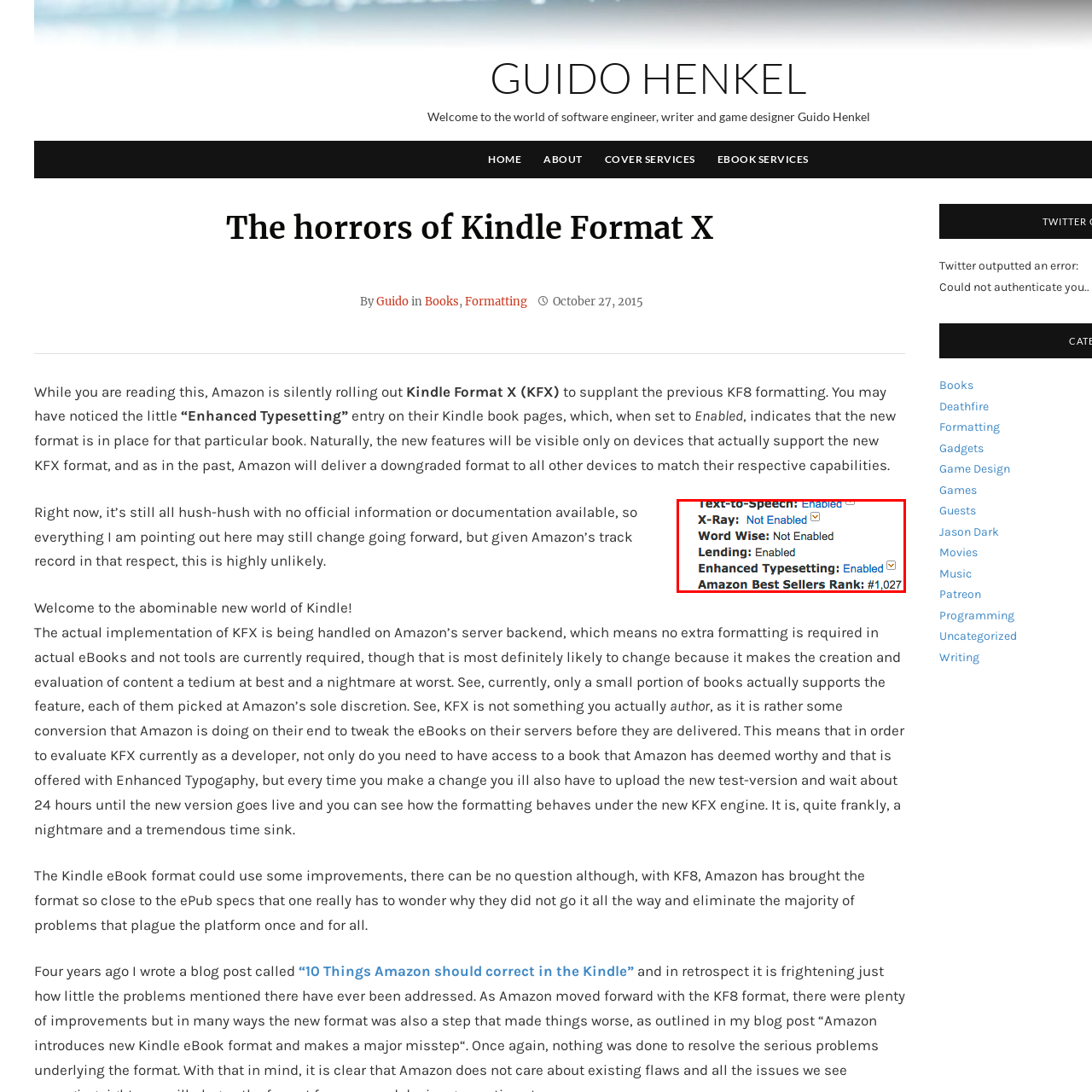Draft a detailed caption for the image located inside the red outline.

The image displays important metadata related to a Kindle book, highlighting features and rankings. It lists key functionalities such as Text-to-Speech, Lending, and Enhanced Typesetting, indicating that these features are enabled for the book. Additionally, the Amazon Best Sellers Rank is noted as #1,027, providing insight into the book's popularity within its category. This information is essential for readers to understand the accessibility options available and the book's standing in the marketplace.